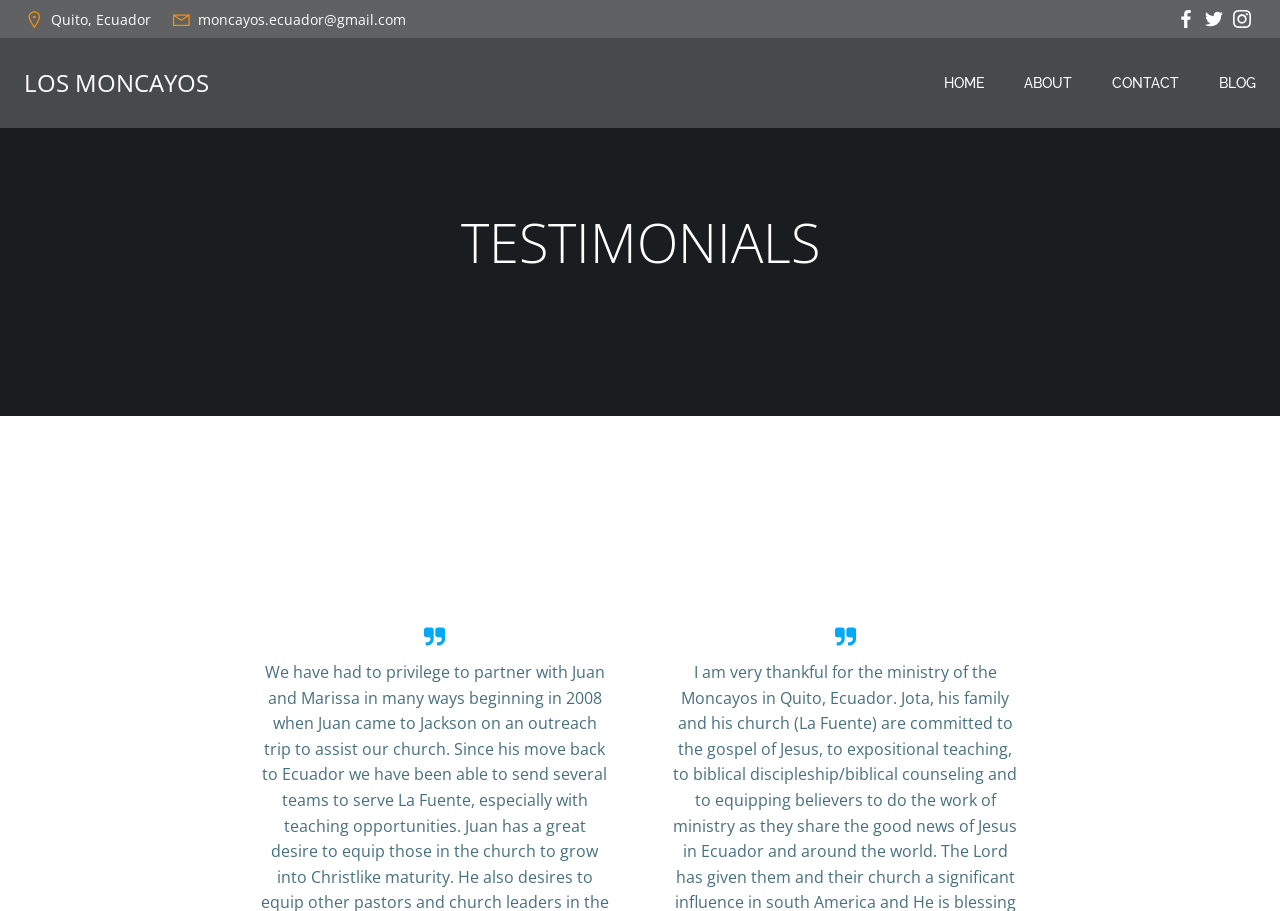Locate the bounding box of the UI element described in the following text: "LOS MONCAYOS".

[0.019, 0.071, 0.163, 0.111]